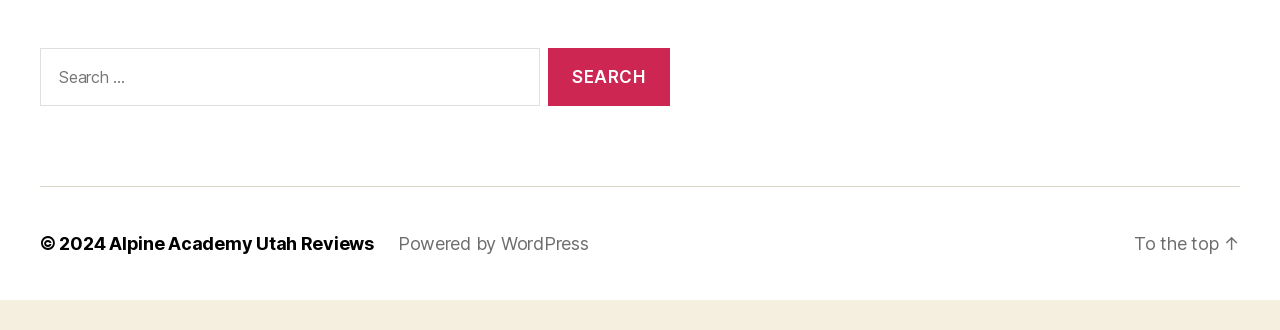What is the name of the academy mentioned on the webpage?
Using the image as a reference, give a one-word or short phrase answer.

Alpine Academy Utah